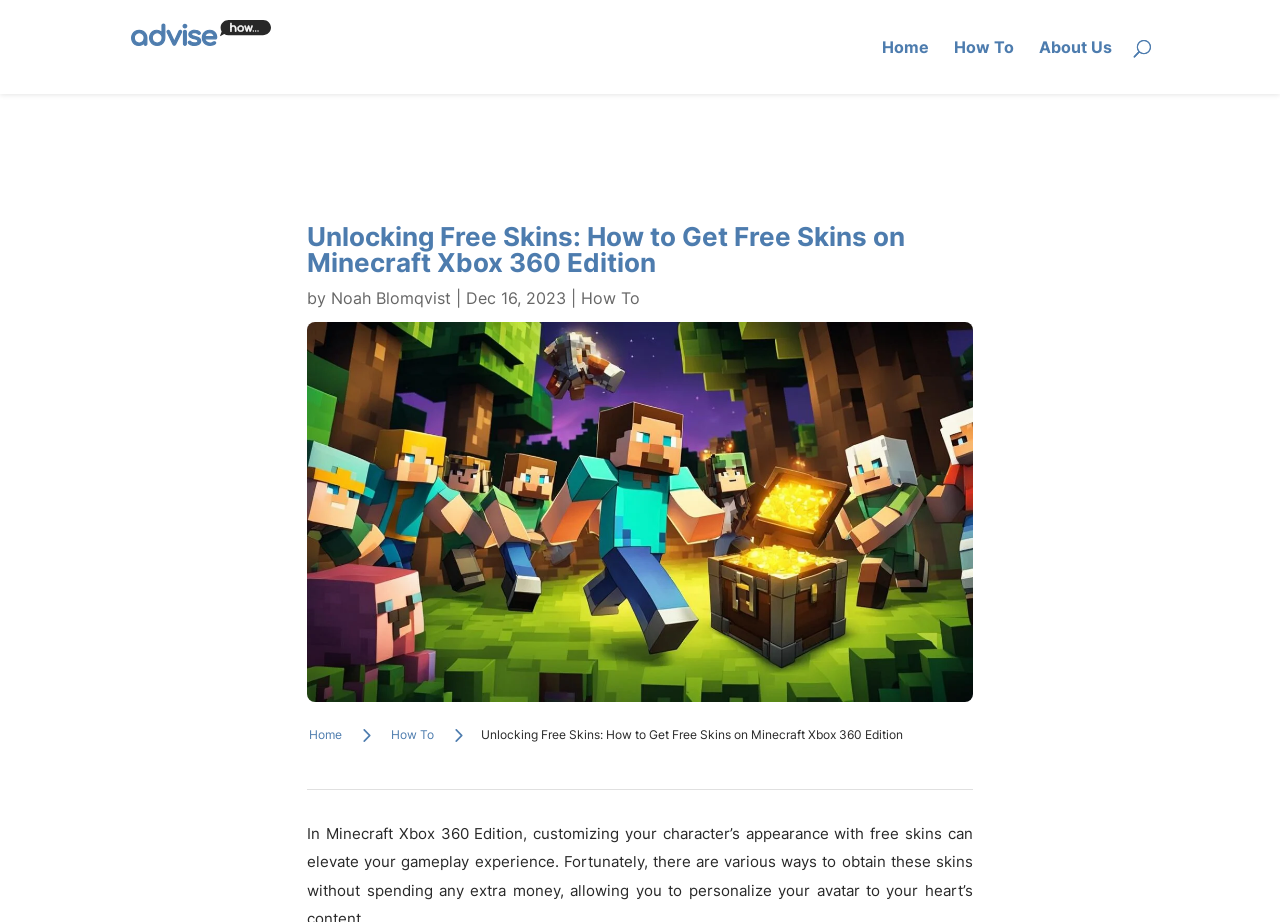Pinpoint the bounding box coordinates of the clickable element to carry out the following instruction: "go to the 'About Us' page."

[0.812, 0.043, 0.869, 0.102]